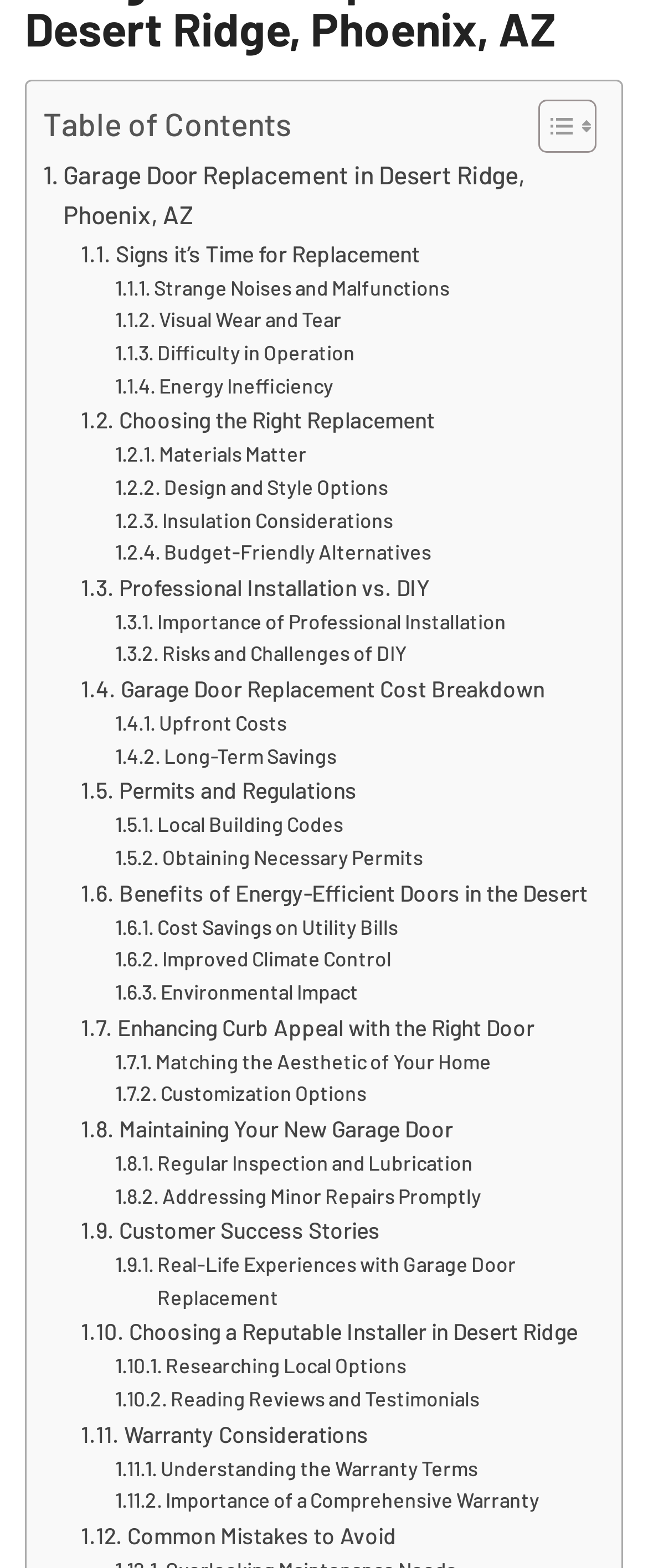What is the focus of the 'Benefits of Energy-Efficient Doors in the Desert' section? Please answer the question using a single word or phrase based on the image.

Energy efficiency